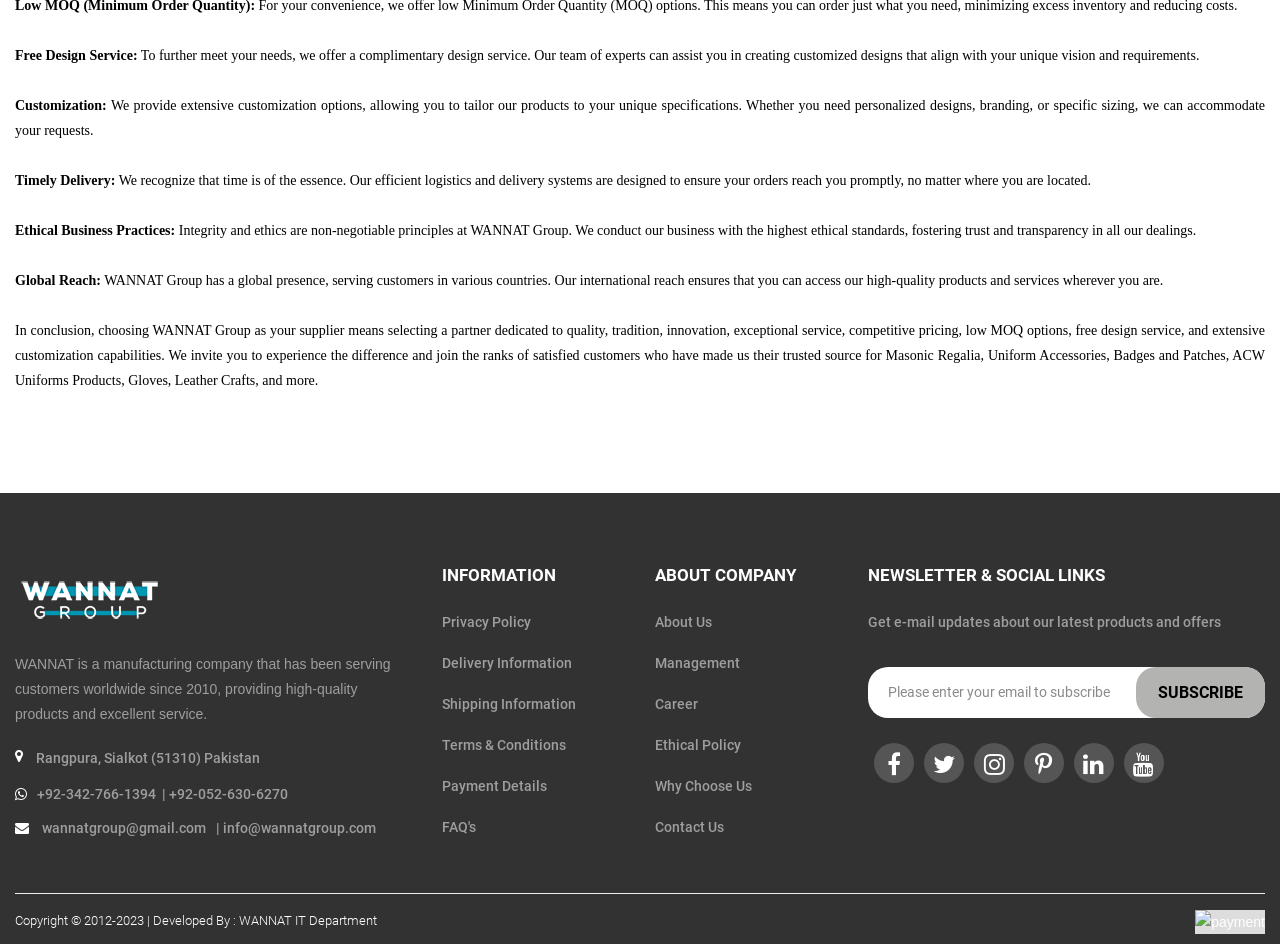Please identify the bounding box coordinates of the area that needs to be clicked to fulfill the following instruction: "Click the 'SUBSCRIBE' button."

[0.887, 0.706, 0.988, 0.76]